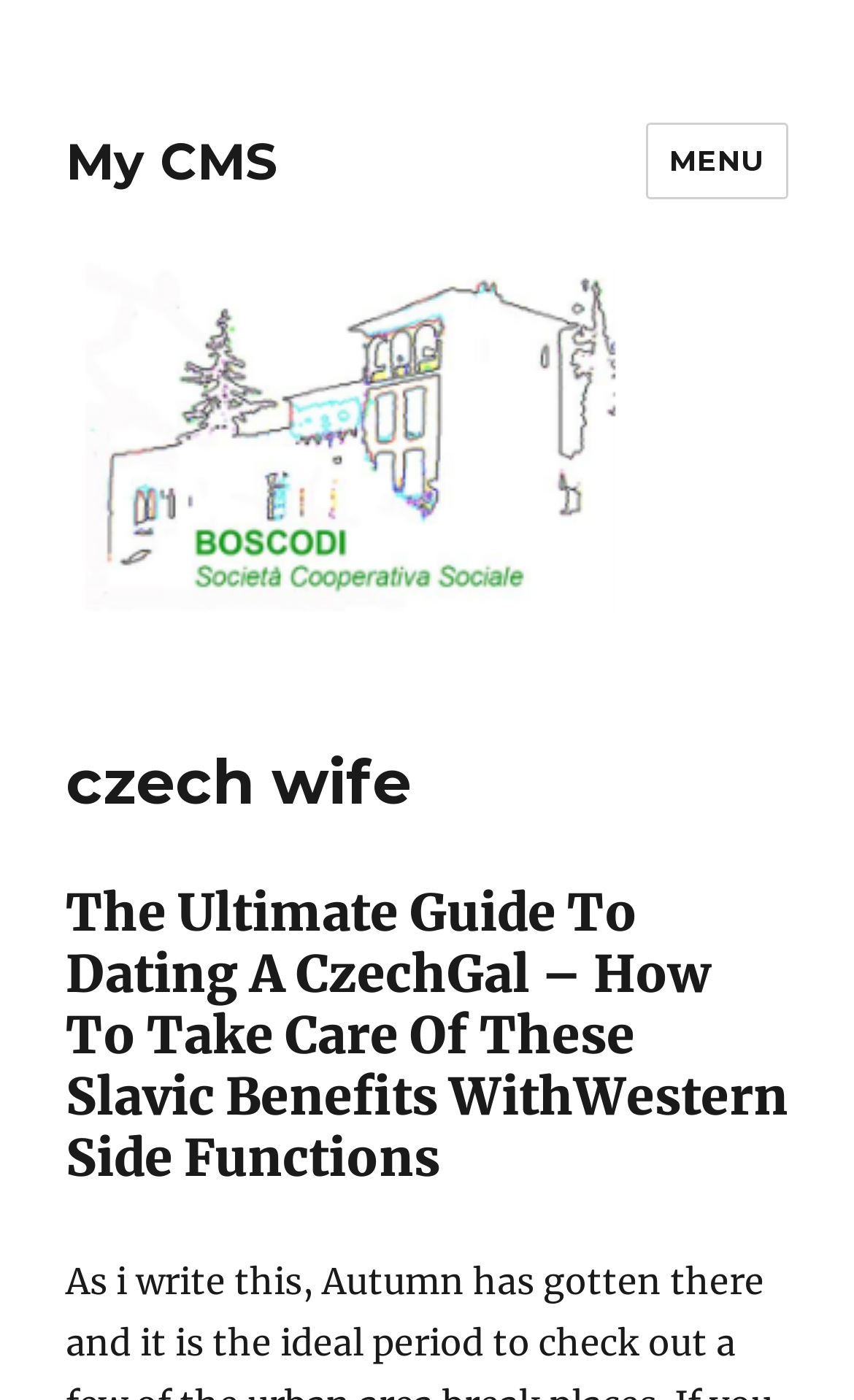Based on the provided description, "Menu", find the bounding box of the corresponding UI element in the screenshot.

[0.755, 0.088, 0.923, 0.142]